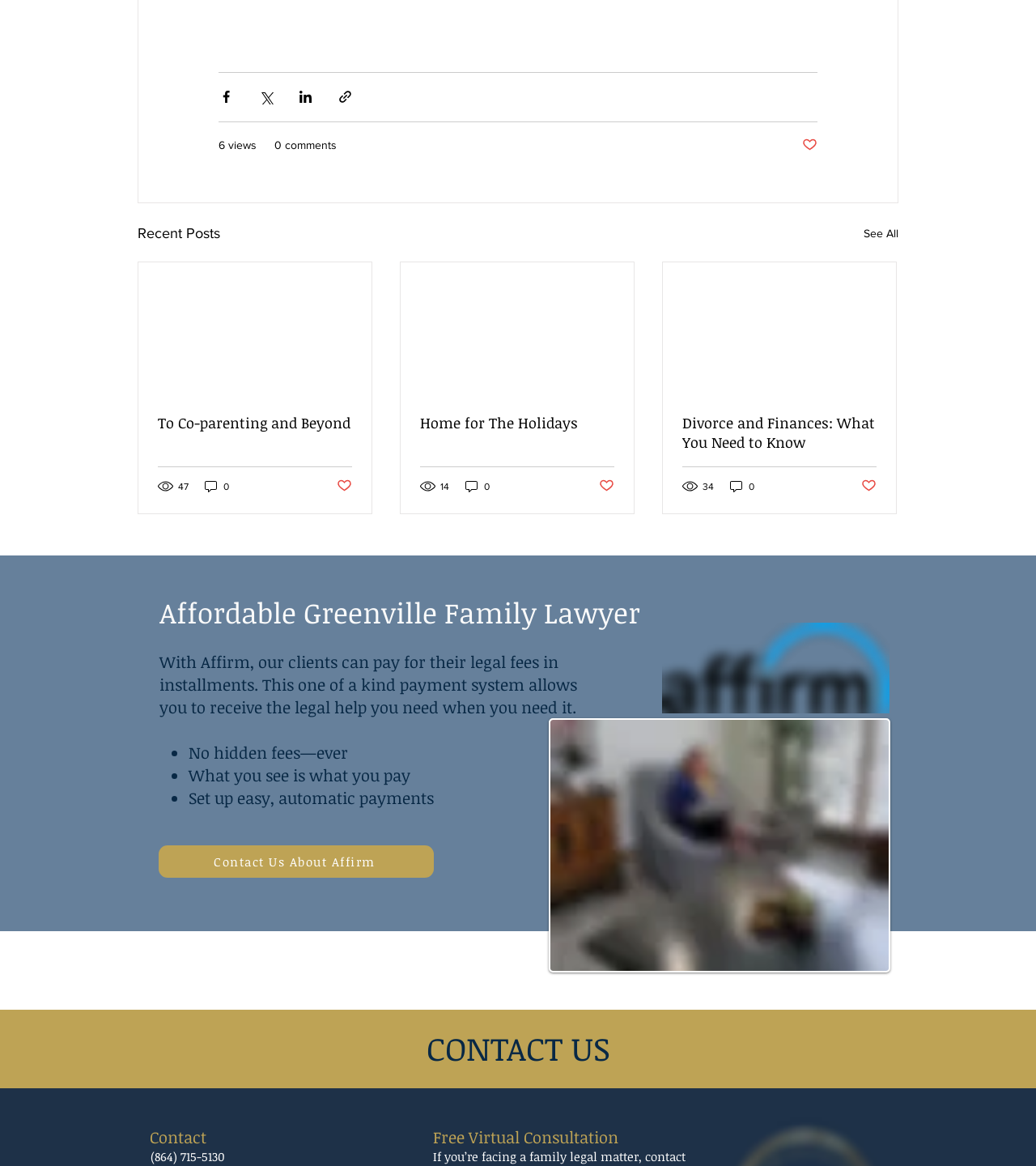Using the provided element description: "Contact Us About Affirm", determine the bounding box coordinates of the corresponding UI element in the screenshot.

[0.153, 0.725, 0.419, 0.752]